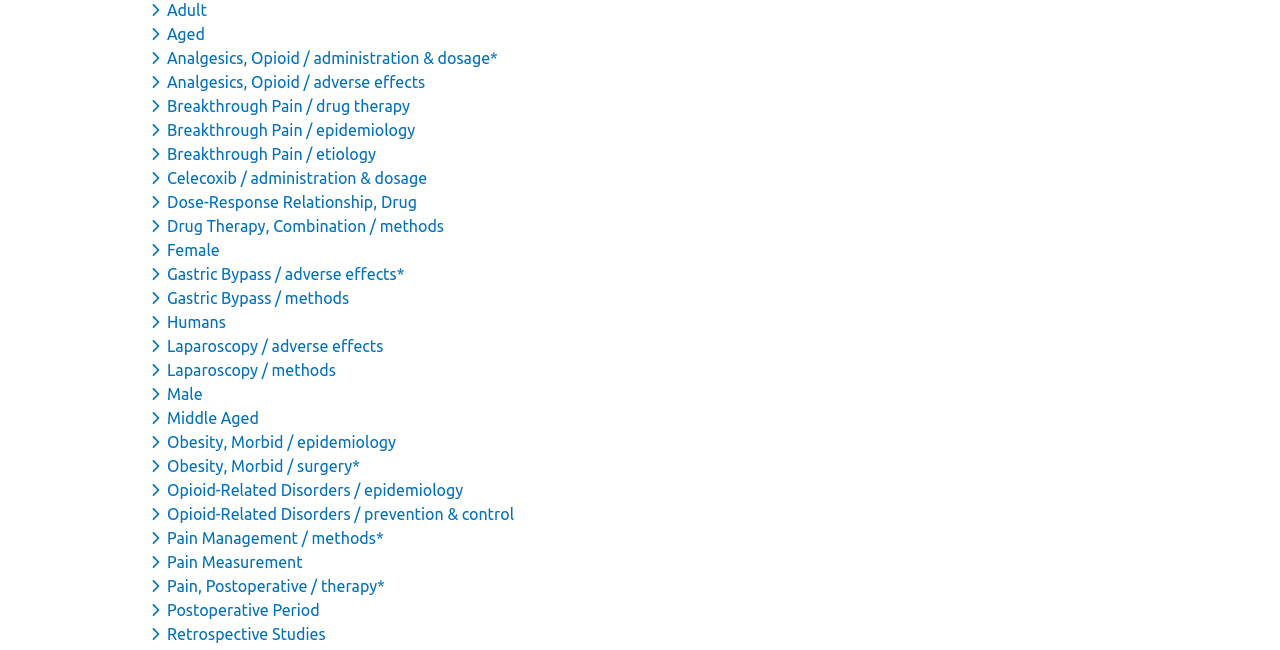How many dropdown menus are available on the webpage?
Based on the image, answer the question in a detailed manner.

By counting the number of buttons with descriptions starting with 'Toggle dropdown menu for keyword', I can see that there are 28 buttons, each controlling a dropdown menu. Therefore, there are 28 dropdown menus available on the webpage.